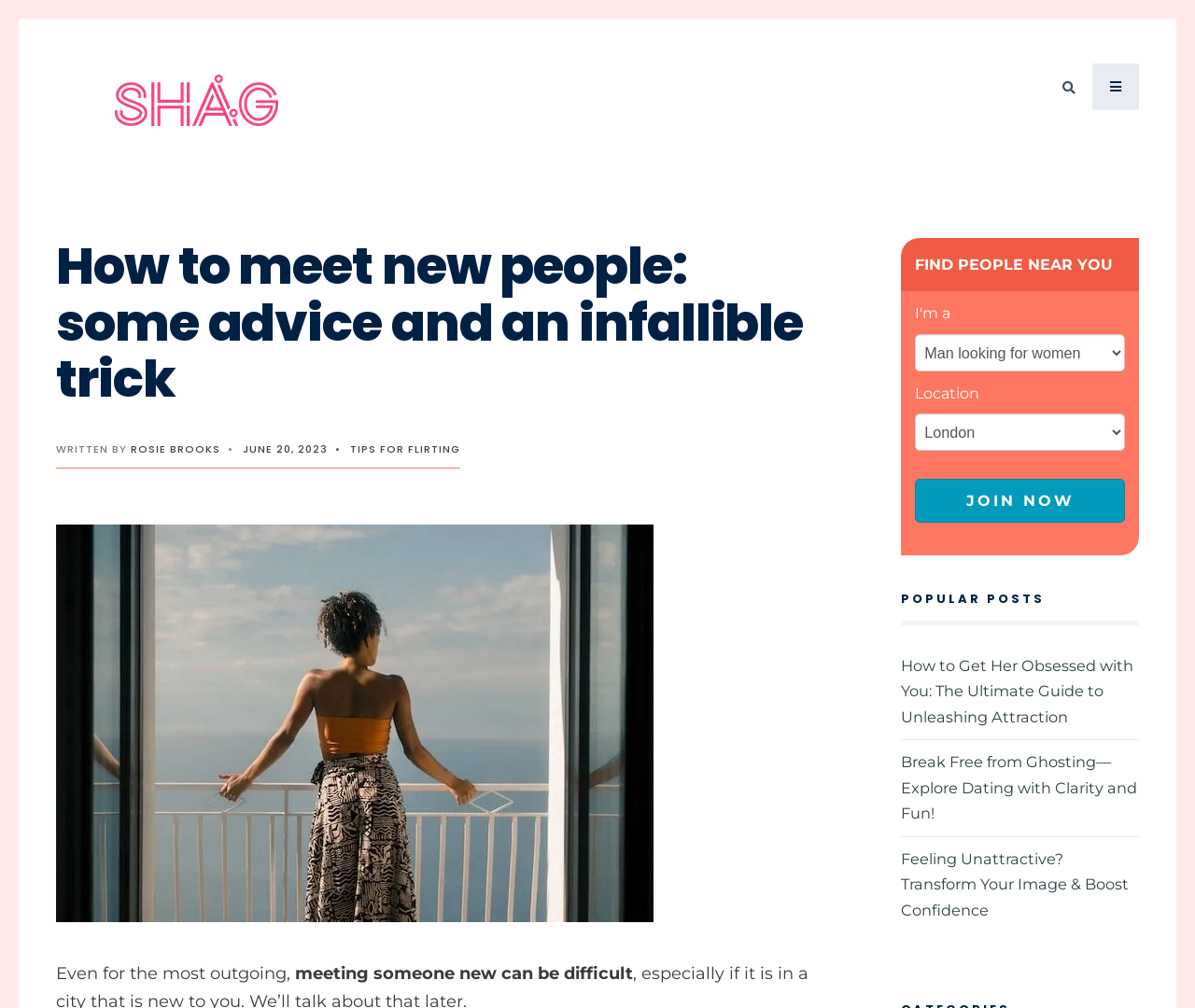Locate the bounding box coordinates of the clickable area to execute the instruction: "Search for something". Provide the coordinates as four float numbers between 0 and 1, represented as [left, top, right, bottom].

[0.266, 0.009, 0.653, 0.065]